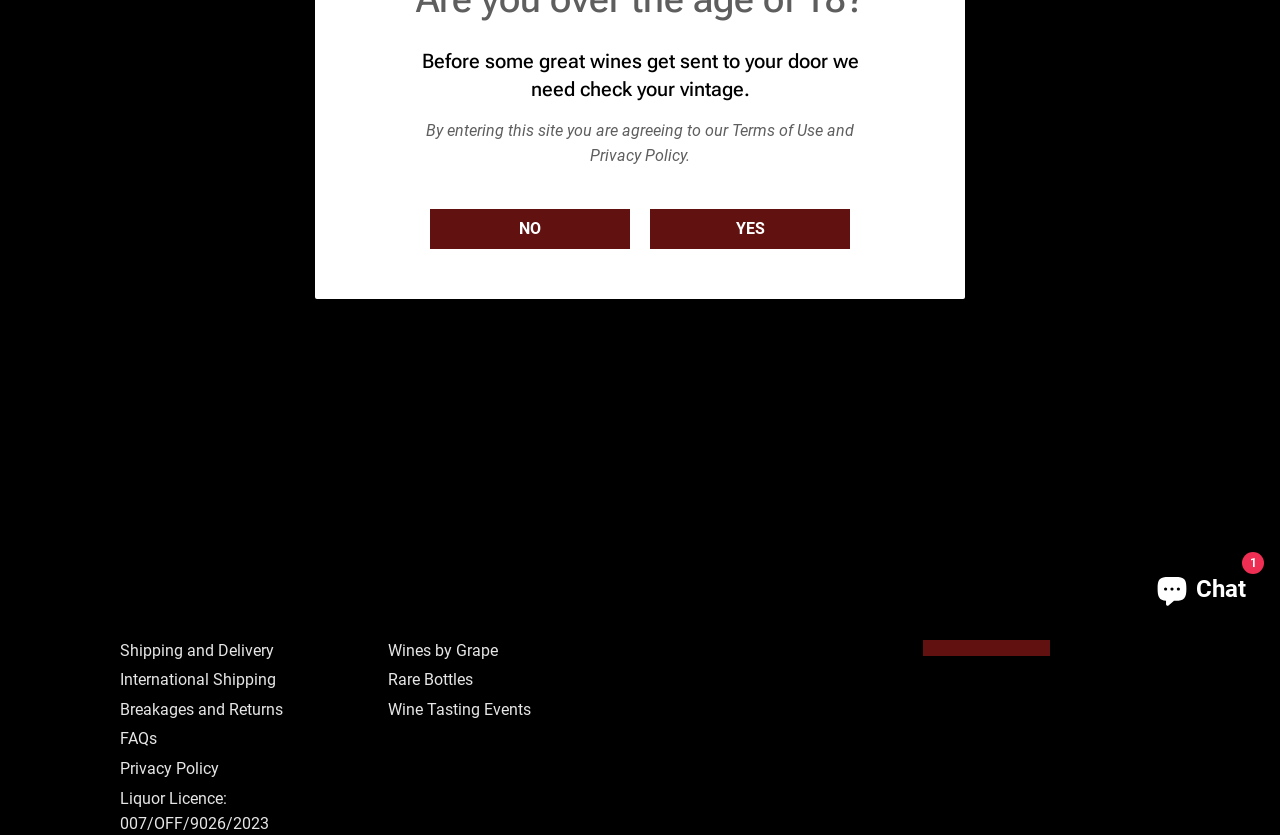Identify and provide the bounding box coordinates of the UI element described: "Wine Tasting Events". The coordinates should be formatted as [left, top, right, bottom], with each number being a float between 0 and 1.

[0.303, 0.838, 0.414, 0.861]